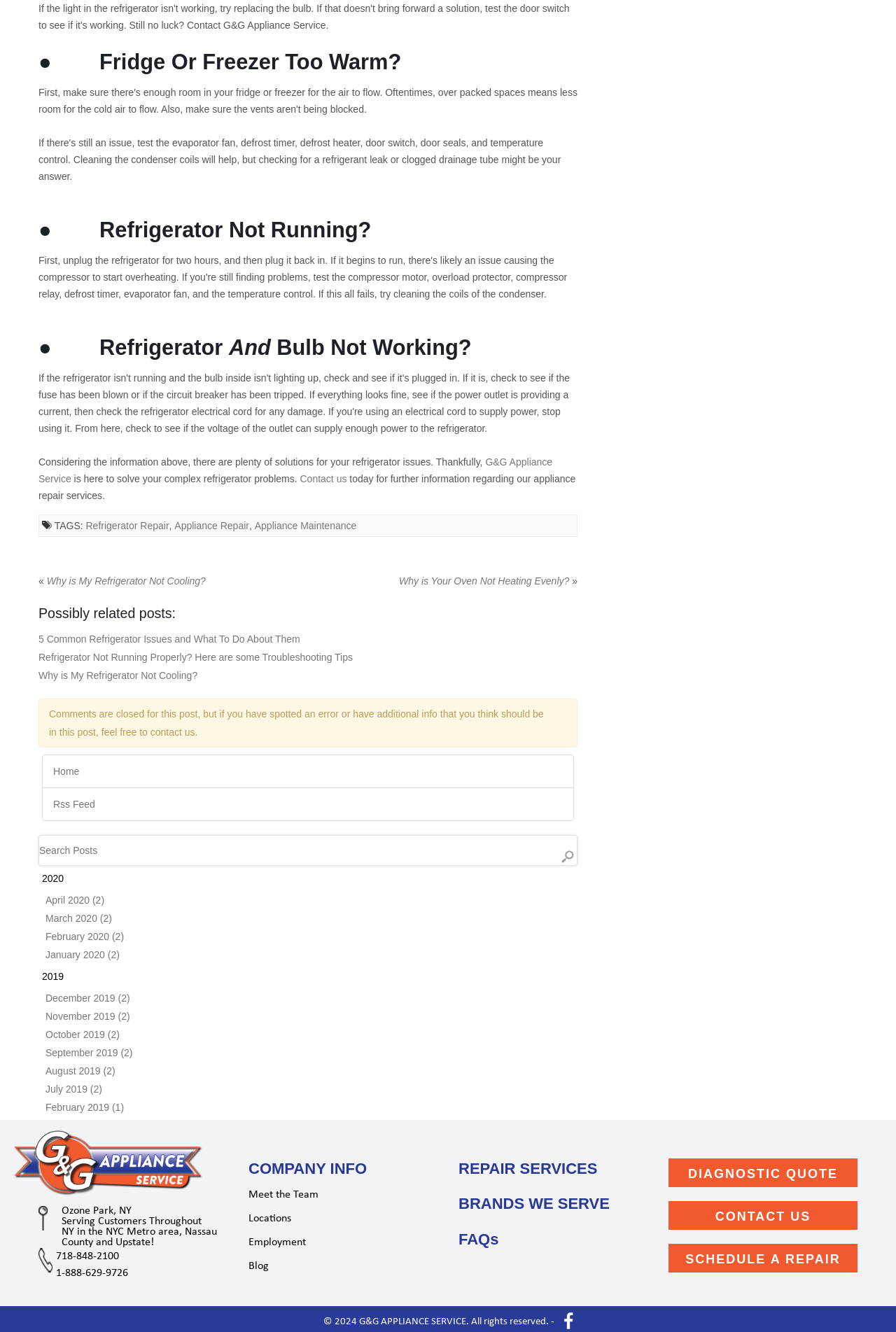Please determine the bounding box coordinates of the element's region to click for the following instruction: "View refrigerator repair services".

[0.096, 0.39, 0.189, 0.399]